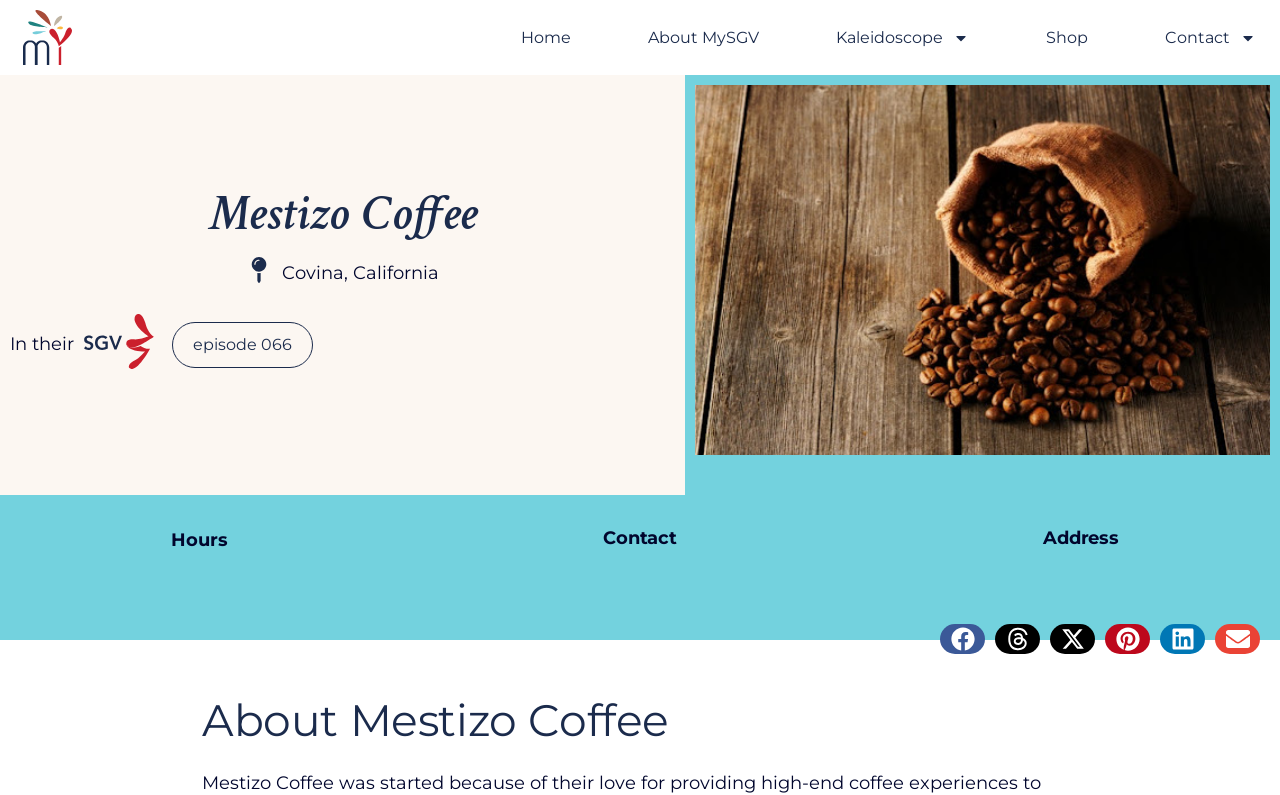Find the bounding box coordinates of the clickable region needed to perform the following instruction: "Visit WordPress.org". The coordinates should be provided as four float numbers between 0 and 1, i.e., [left, top, right, bottom].

None